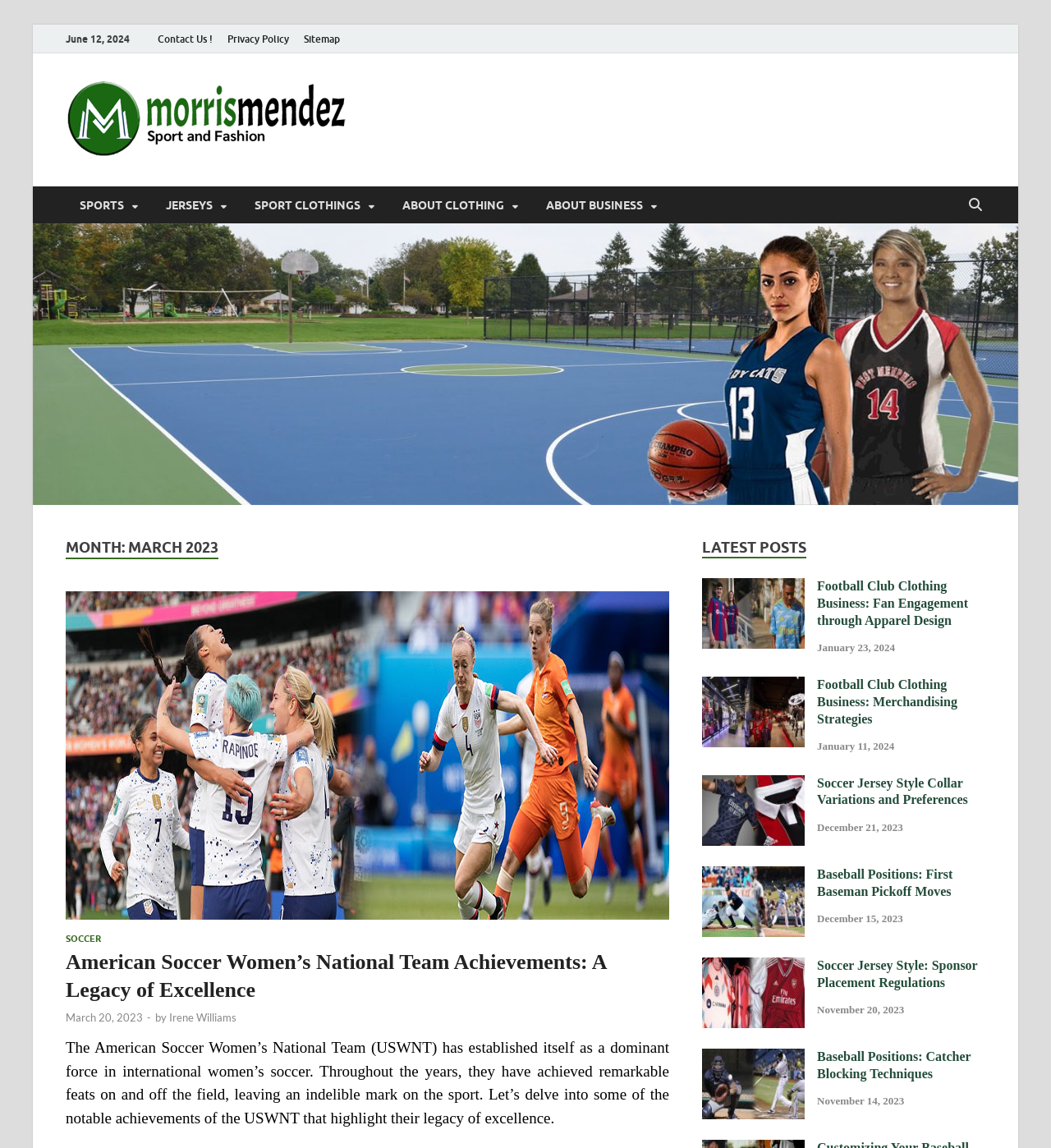Provide the bounding box coordinates of the HTML element described as: "Sports". The bounding box coordinates should be four float numbers between 0 and 1, i.e., [left, top, right, bottom].

[0.062, 0.162, 0.145, 0.195]